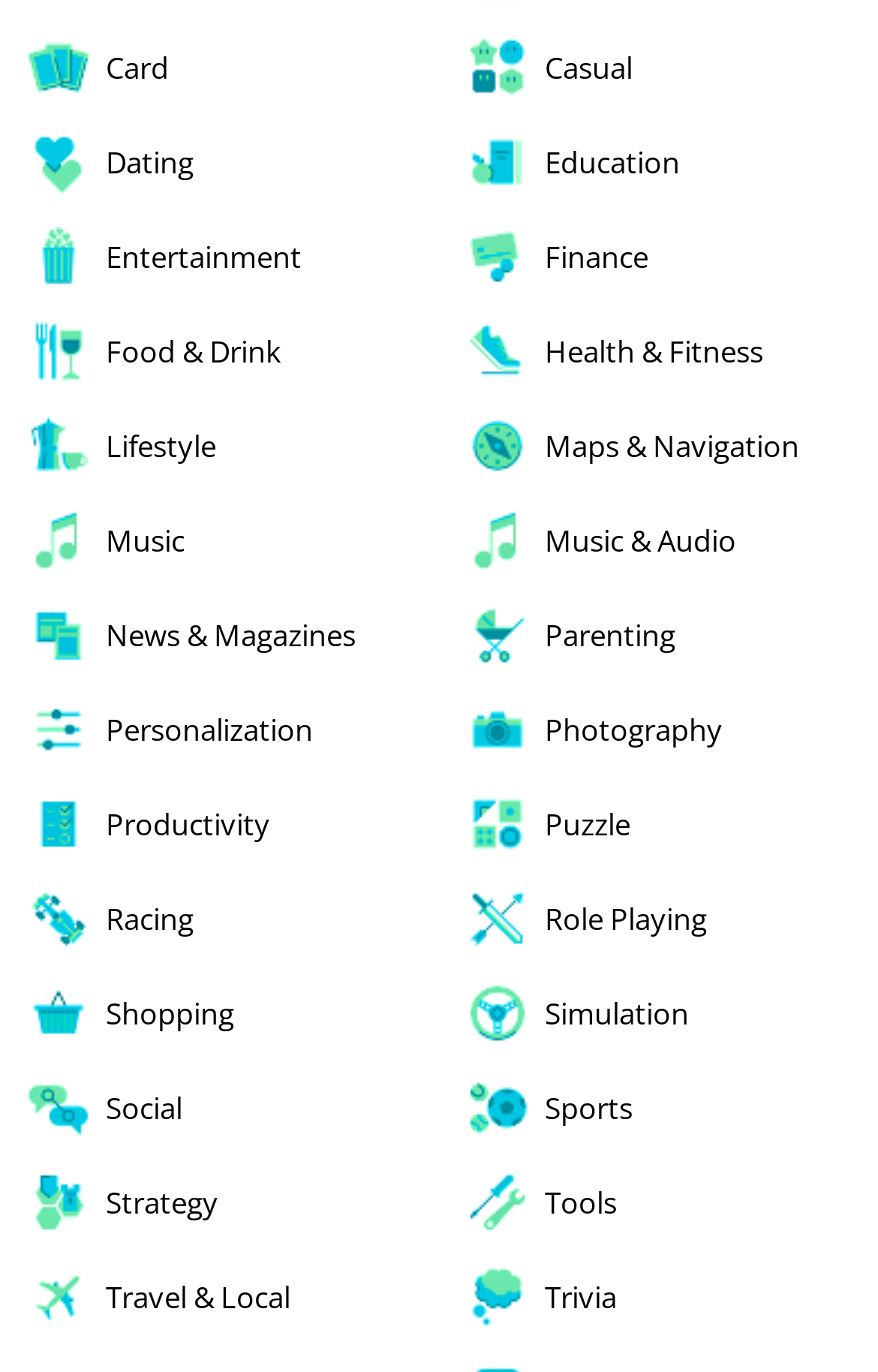Give a one-word or one-phrase response to the question: 
How many categories are available?

34